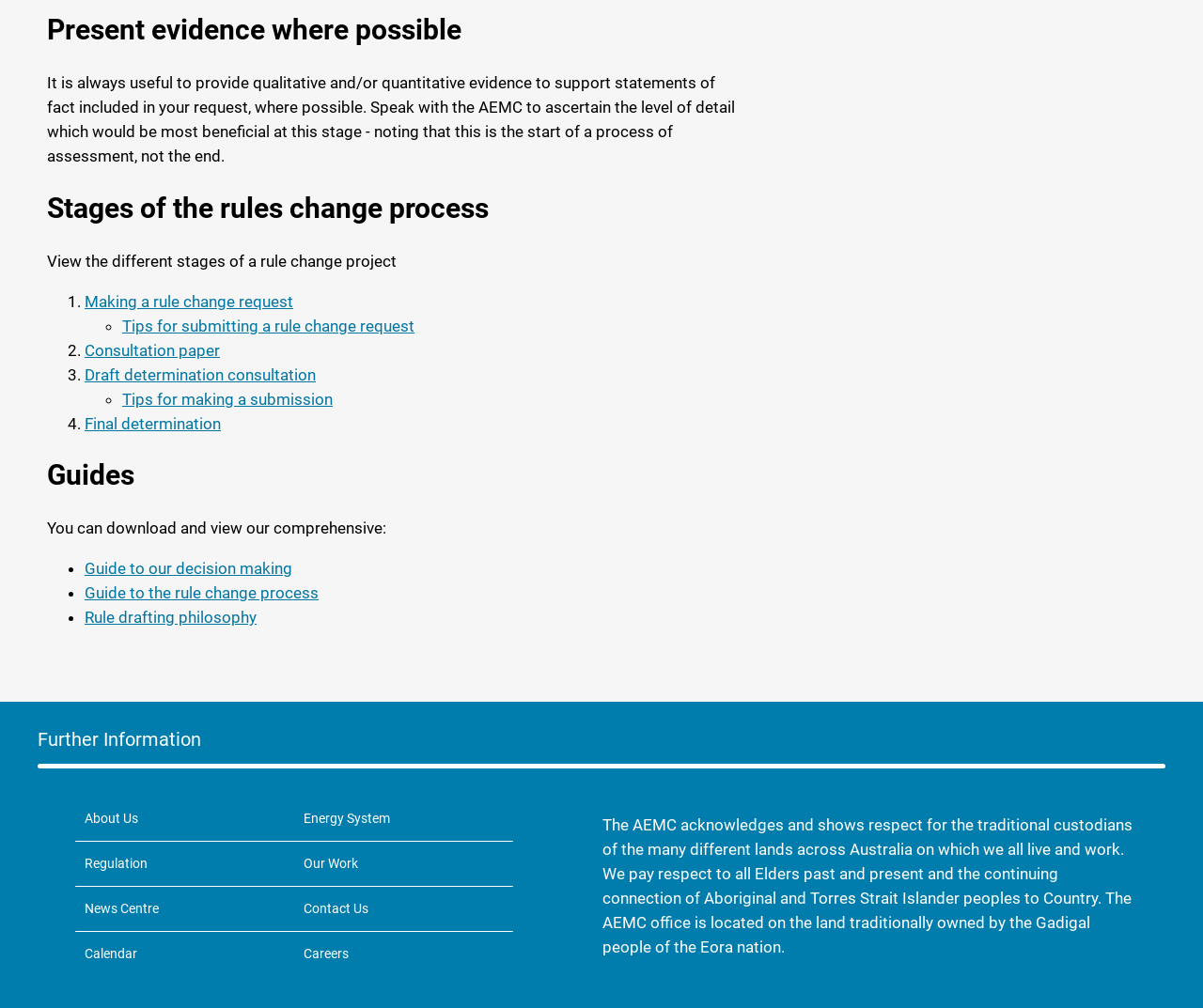Show the bounding box coordinates of the element that should be clicked to complete the task: "Learn about the AEMC".

[0.062, 0.79, 0.245, 0.834]